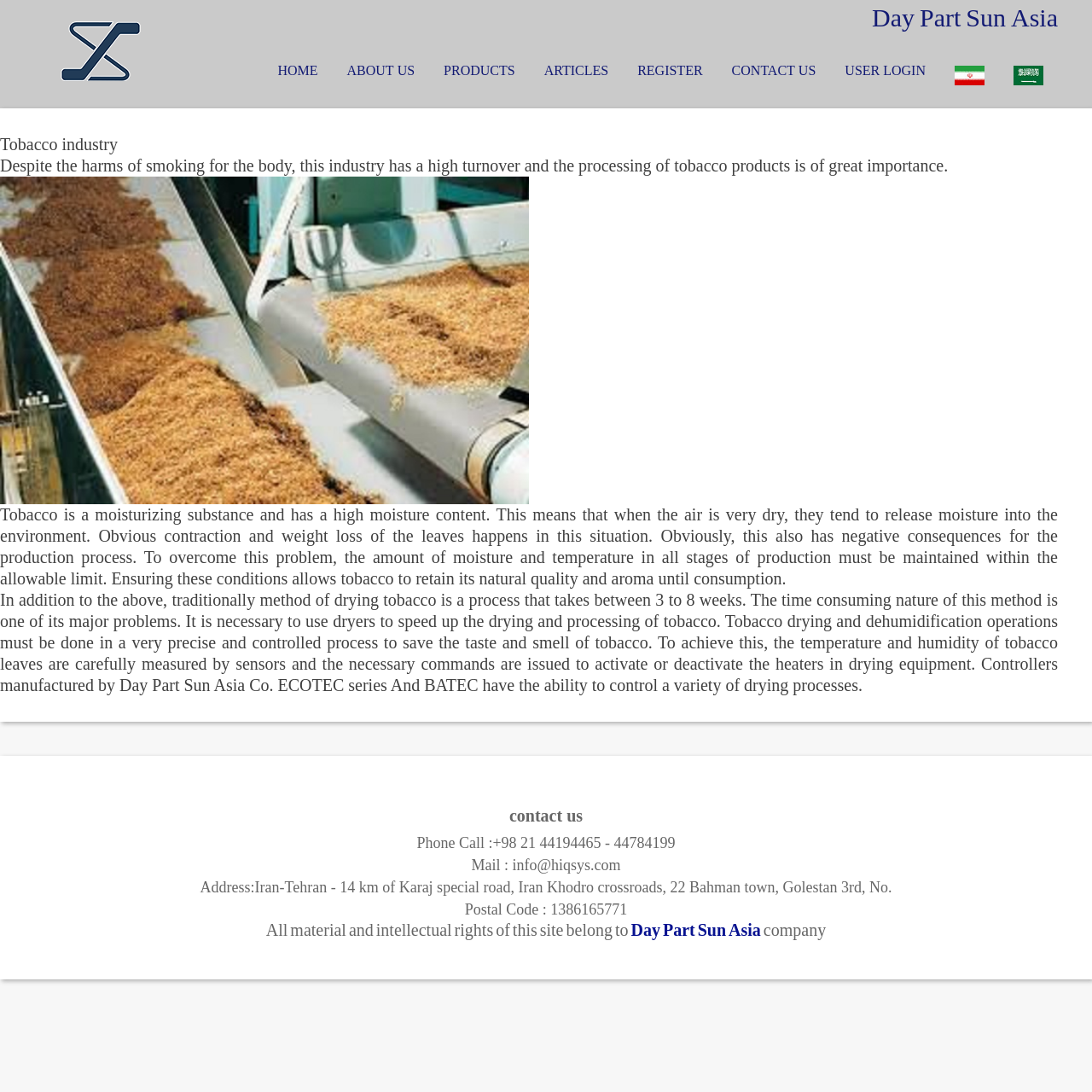Offer a meticulous caption that includes all visible features of the webpage.

The webpage is a template website for free responsive HTML5 and CSS3 templates, provided by zerotheme.com. At the top, there is a header section with a series of links, including "Arabi", "English", "USER LOGIN", "CONTACT US", "REGISTER", "ARTICLES", "PRODUCTS", "ABOUT US", and "HOME". Each link has an accompanying image. Below the header, there is a table with three rows, each containing a cell with text and/or an image.

The first table cell contains the text "Tobacco industry". The second cell has a longer text passage discussing the importance of tobacco processing and the challenges of maintaining moisture levels during production. The third cell contains an image.

The third table row has a longer text passage discussing the traditional method of drying tobacco, the need for precise temperature and humidity control, and the use of controllers manufactured by Day Part Sun Asia Co. to achieve this.

At the bottom of the page, there is a footer section with a heading "contact us" and several lines of static text providing contact information, including phone numbers, email addresses, and a physical address. There is also a link to the Day Part Sun Asia company website and a statement about intellectual property rights.